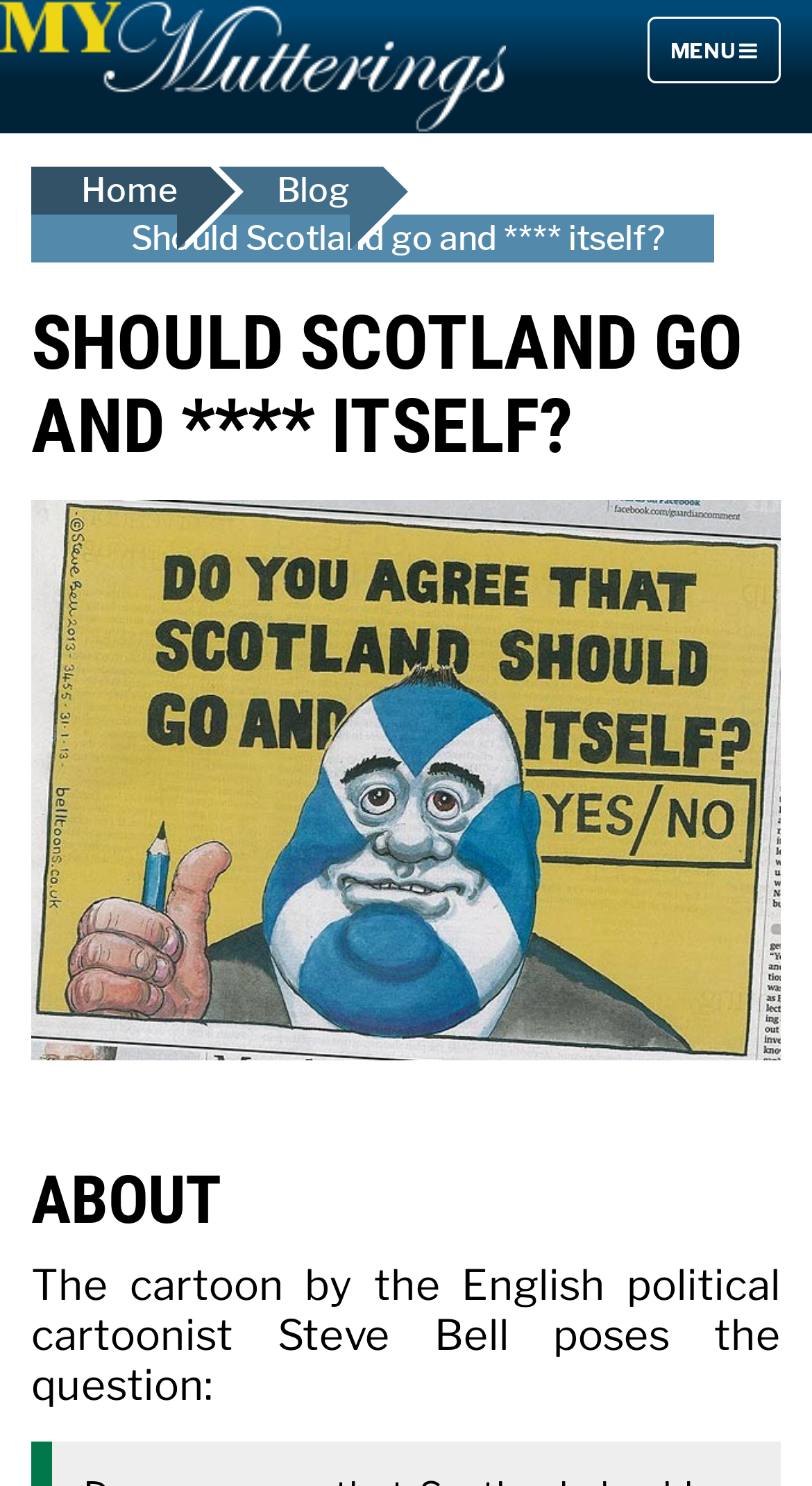What is the navigation menu icon?
Provide a one-word or short-phrase answer based on the image.

uf0c9